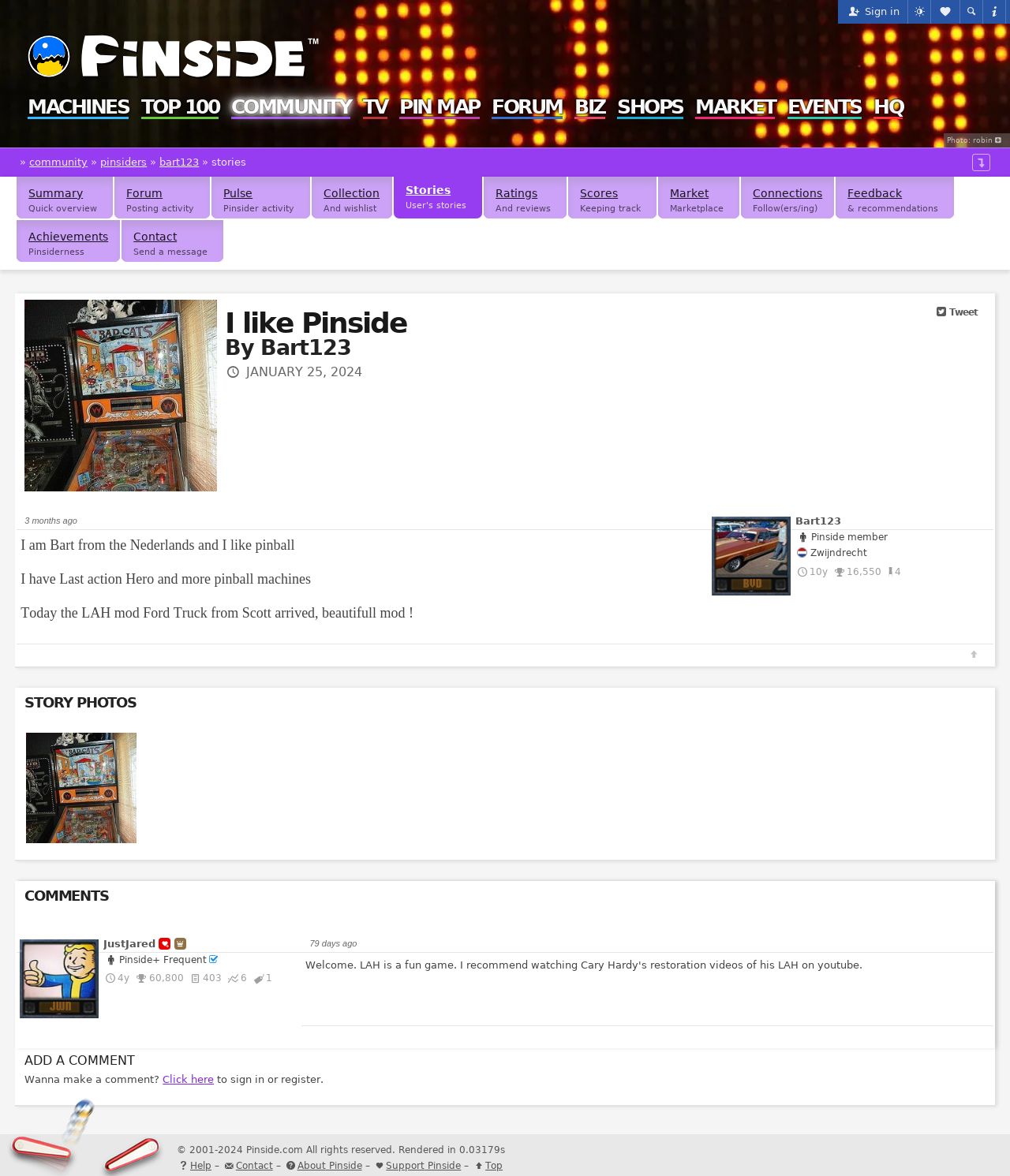Identify and extract the heading text of the webpage.

I like Pinside